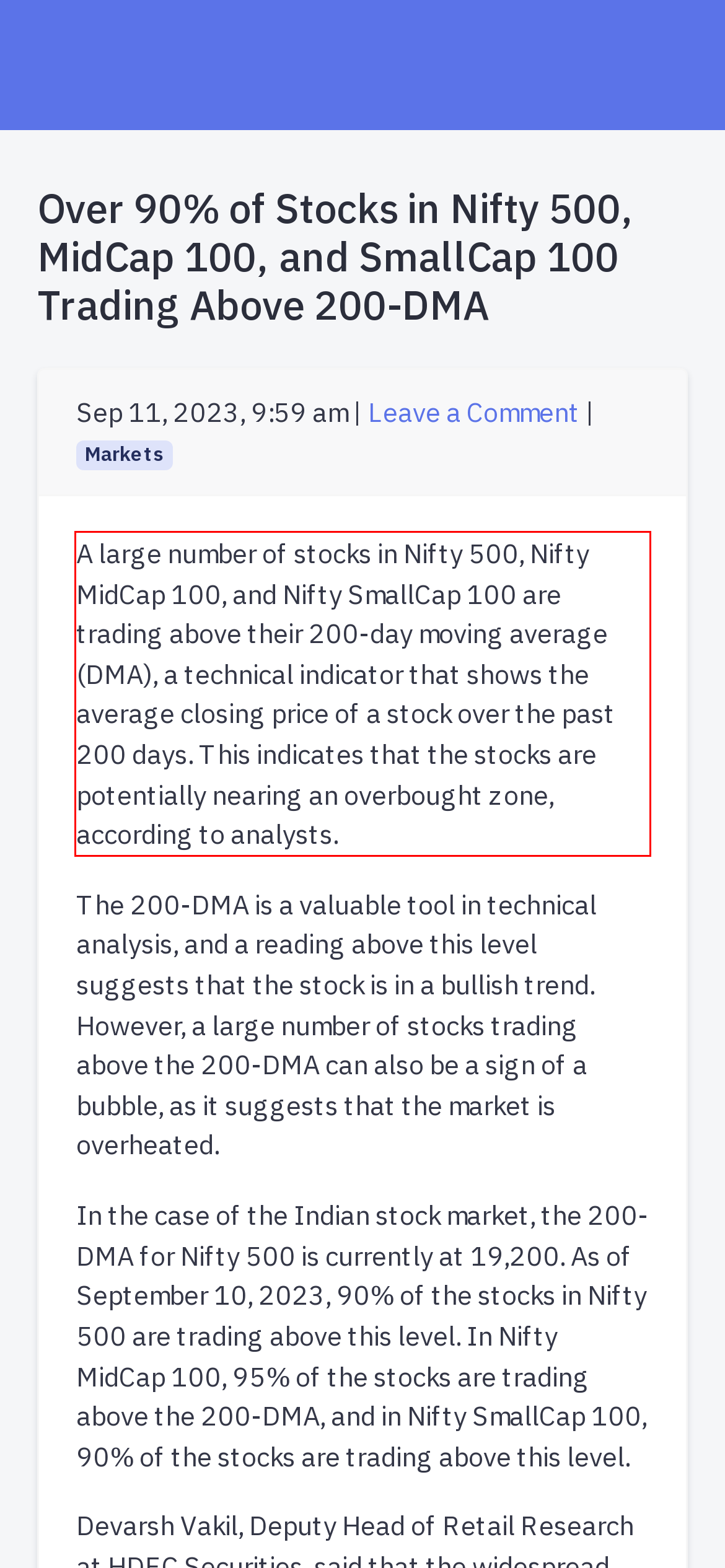You are given a screenshot with a red rectangle. Identify and extract the text within this red bounding box using OCR.

A large number of stocks in Nifty 500, Nifty MidCap 100, and Nifty SmallCap 100 are trading above their 200-day moving average (DMA), a technical indicator that shows the average closing price of a stock over the past 200 days. This indicates that the stocks are potentially nearing an overbought zone, according to analysts.